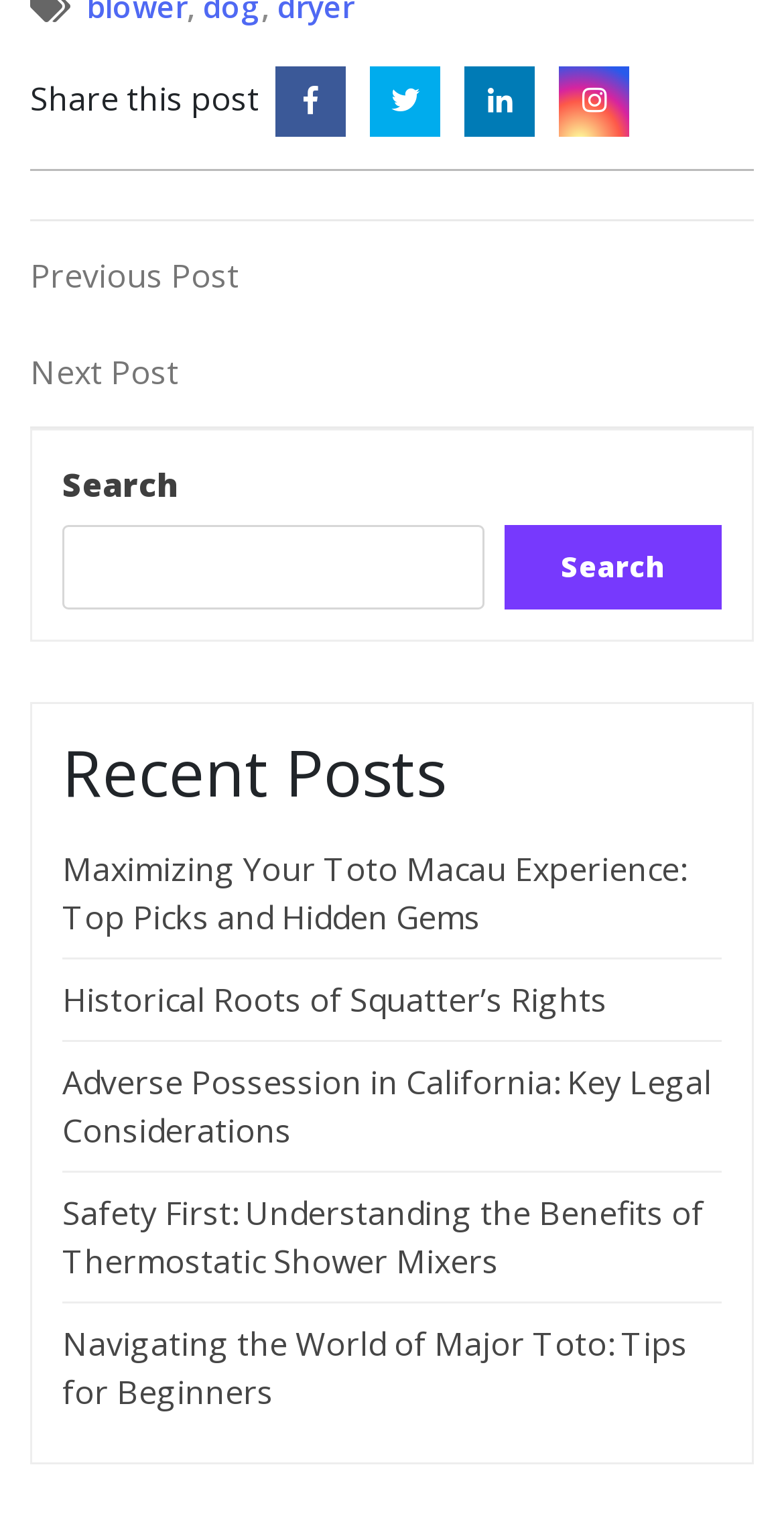How many navigation links are available?
Please look at the screenshot and answer in one word or a short phrase.

Two